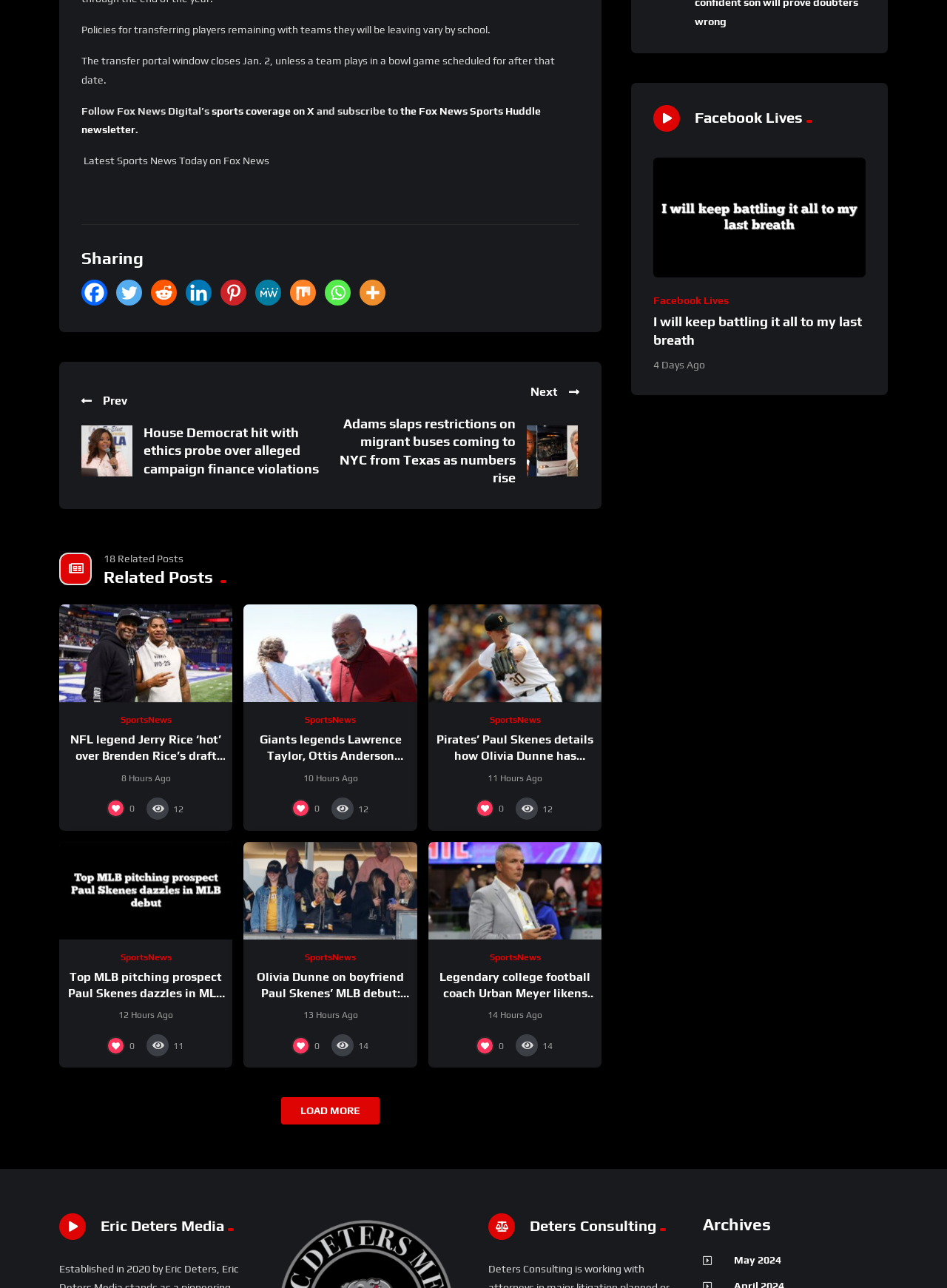Calculate the bounding box coordinates of the UI element given the description: "Facebook Lives".

[0.69, 0.229, 0.77, 0.238]